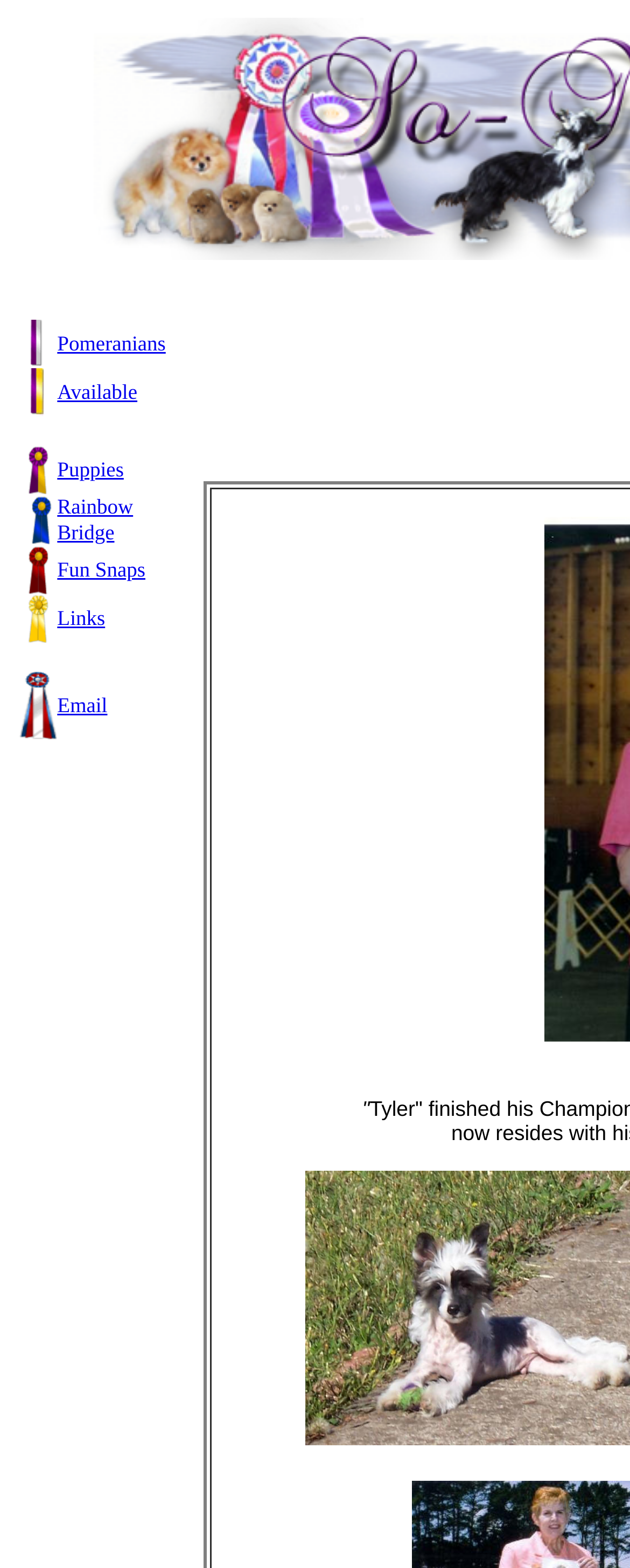Using the format (top-left x, top-left y, bottom-right x, bottom-right y), provide the bounding box coordinates for the described UI element. All values should be floating point numbers between 0 and 1: Puppies

[0.091, 0.291, 0.196, 0.307]